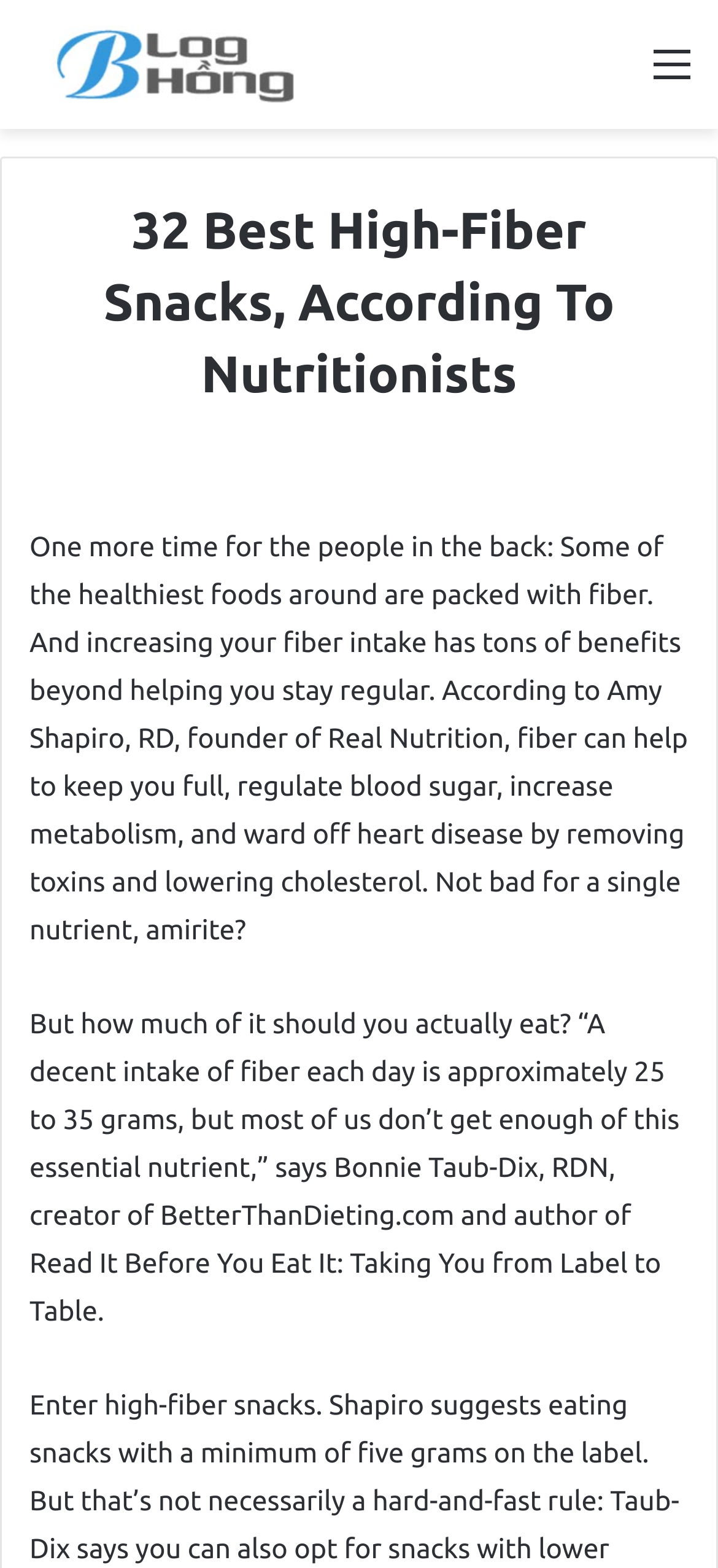Please determine the heading text of this webpage.

32 Best High-Fiber Snacks, According To Nutritionists